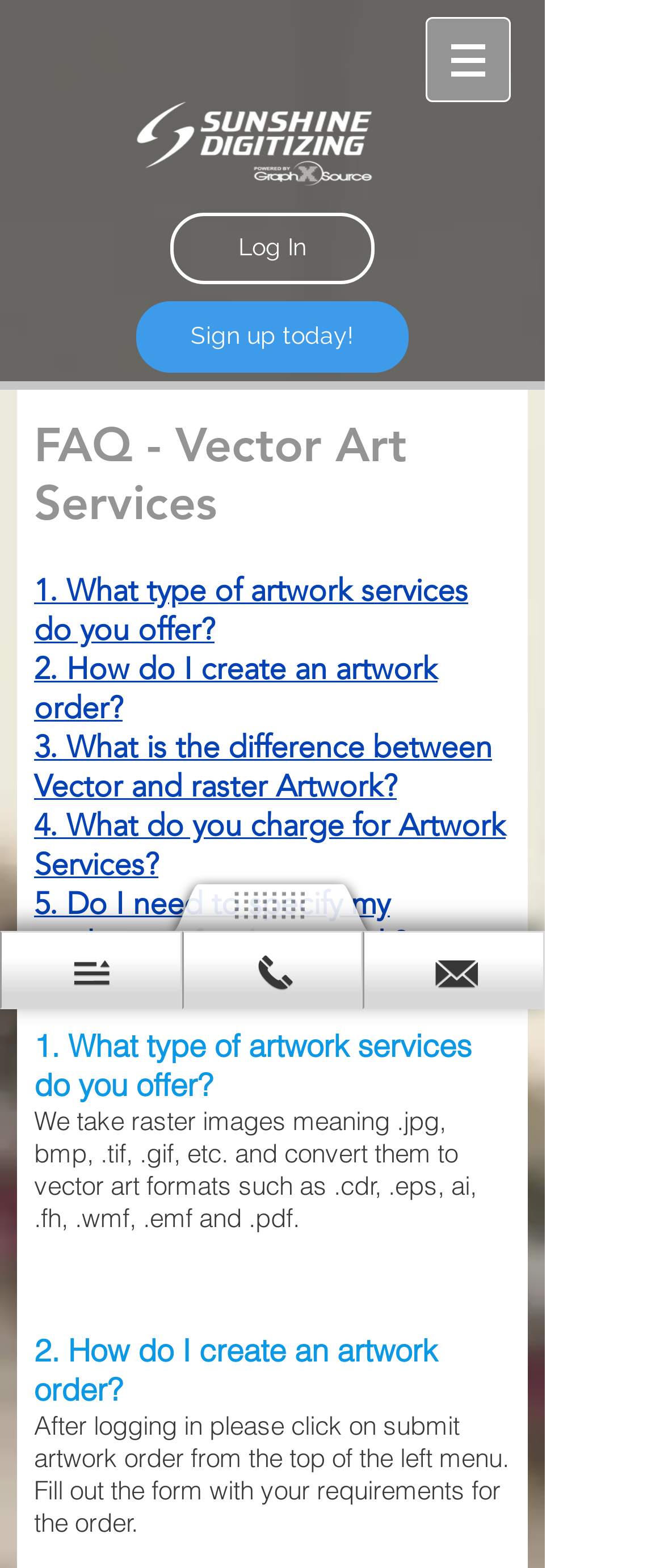Respond to the question below with a single word or phrase:
How many FAQs are listed on this page?

5